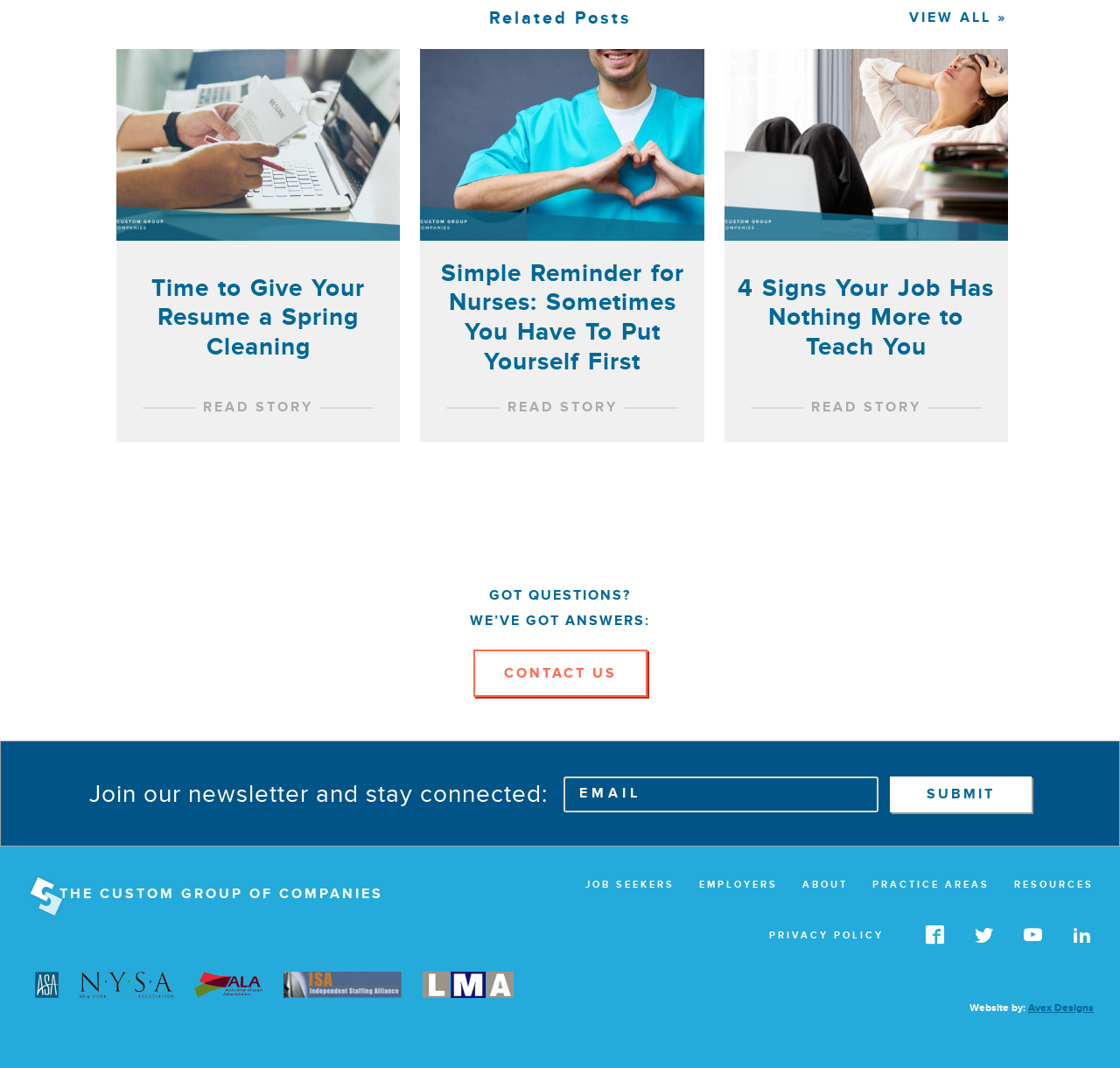Refer to the image and provide an in-depth answer to the question: 
What is the purpose of the textbox?

The textbox is located in the complementary section of the webpage, and it is labeled as 'Email' with a required attribute set to True, indicating that it is used to input an email address, likely for newsletter subscription.